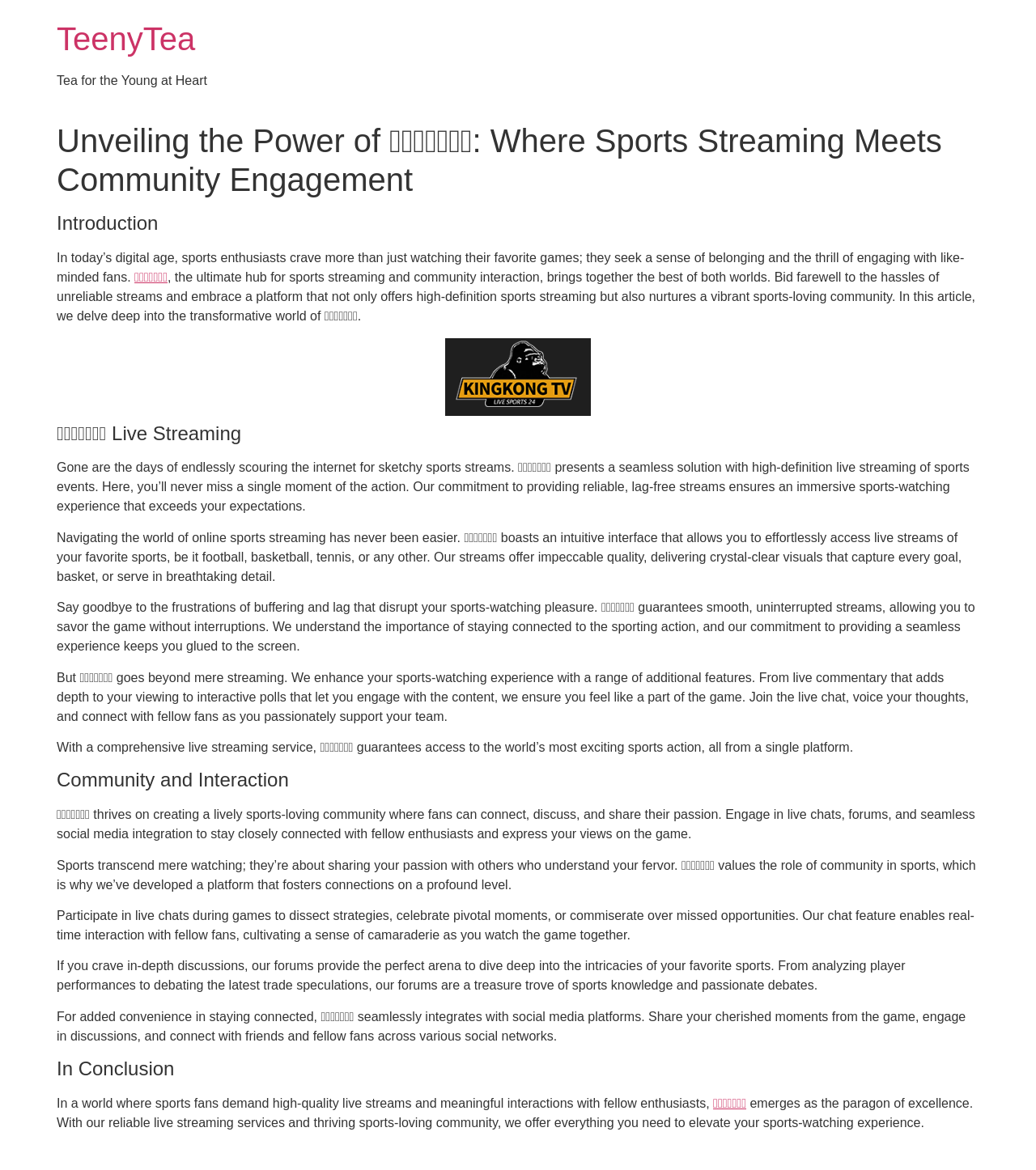Please provide a comprehensive answer to the question based on the screenshot: What is the role of community in the platform?

The platform values the role of community in sports, as mentioned in the text 'Sports transcend mere watching; they’re about sharing your passion with others who understand your fervor.' This suggests that the platform aims to create a space where sports enthusiasts can connect, discuss, and share their passion with like-minded individuals.